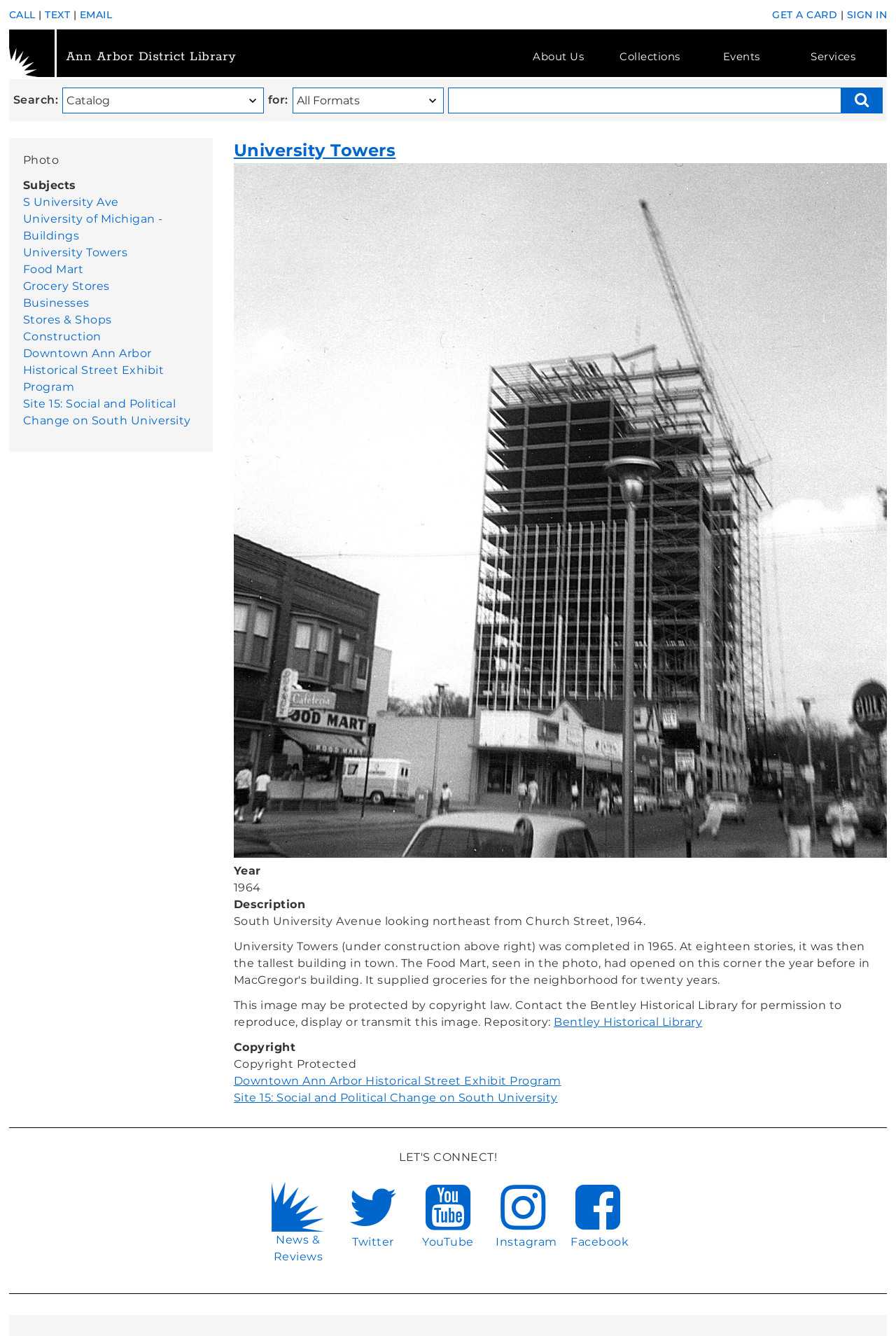Please identify the bounding box coordinates of the area that needs to be clicked to follow this instruction: "View the University Towers image".

[0.261, 0.634, 0.99, 0.644]